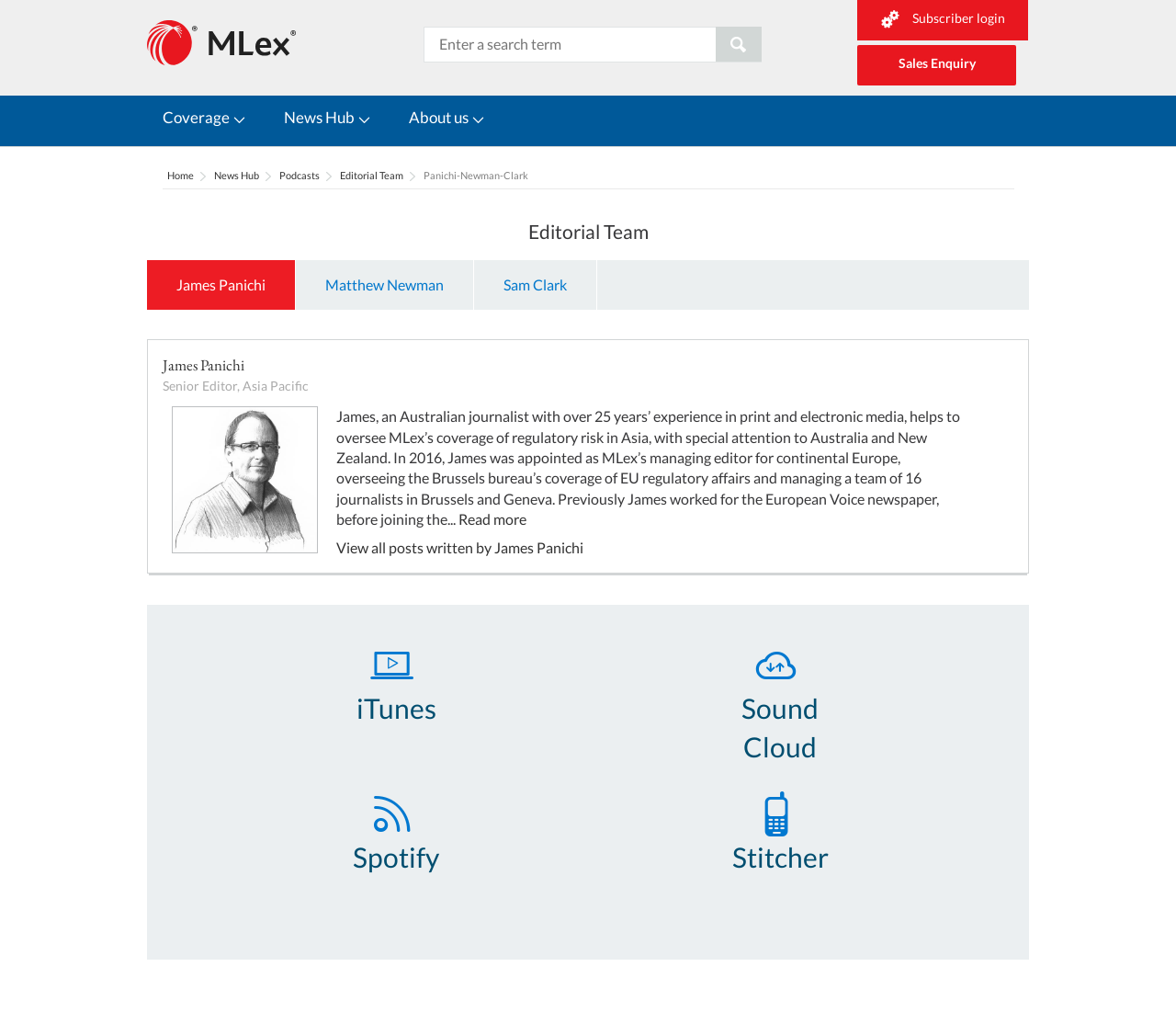Indicate the bounding box coordinates of the clickable region to achieve the following instruction: "View news coverage."

[0.138, 0.112, 0.195, 0.131]